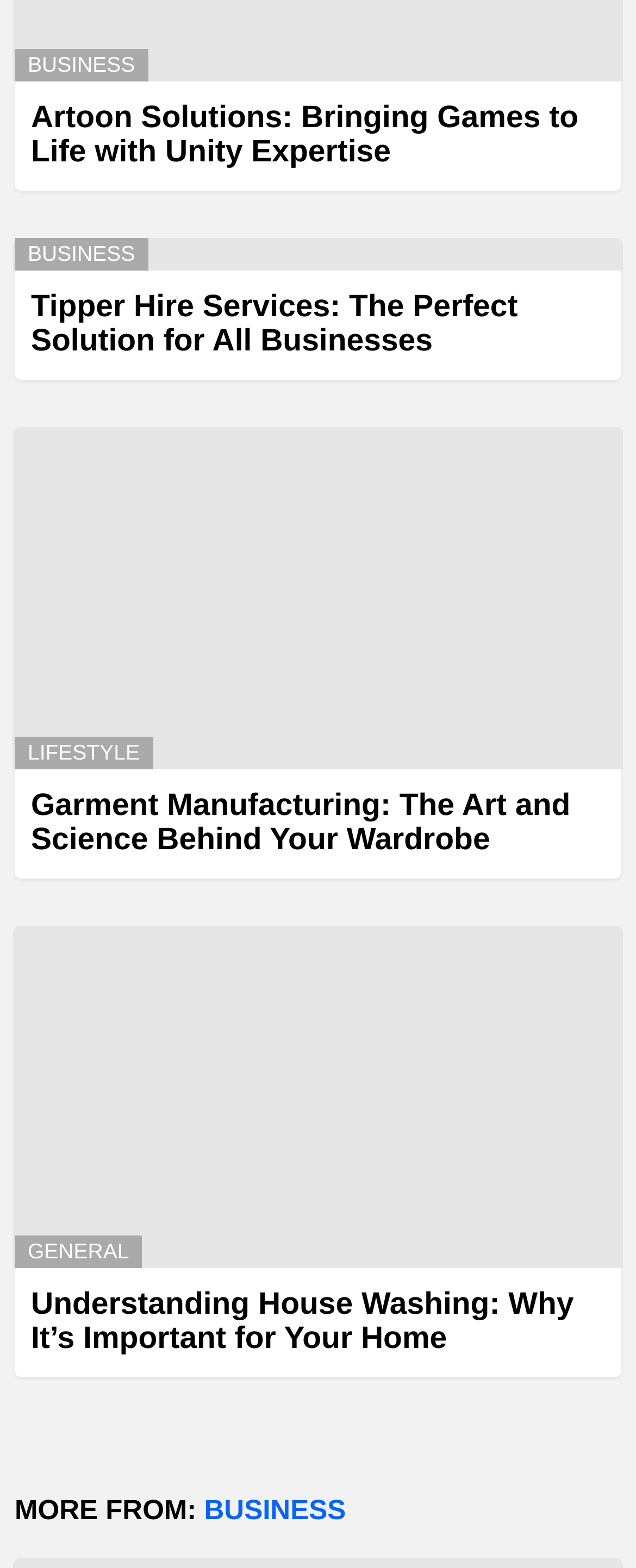Pinpoint the bounding box coordinates of the clickable element to carry out the following instruction: "Learn about Understanding House Washing."

[0.021, 0.59, 0.979, 0.809]